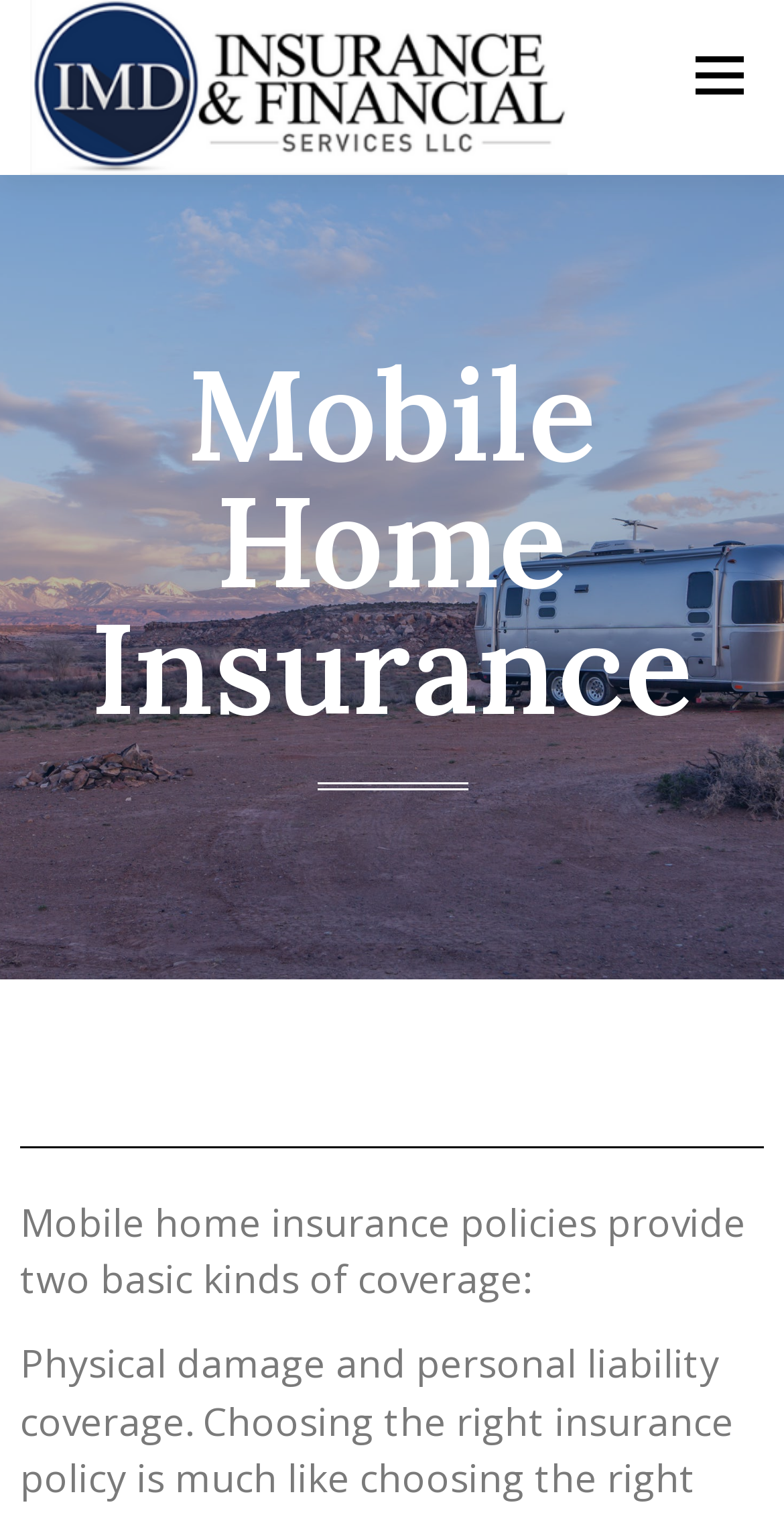Using the elements shown in the image, answer the question comprehensively: What is the general topic of the text below the 'Mobile Home Insurance' heading?

The text below the 'Mobile Home Insurance' heading describes mobile home insurance policies, specifically the two basic kinds of coverage they provide, indicating that the general topic is mobile home insurance policies.